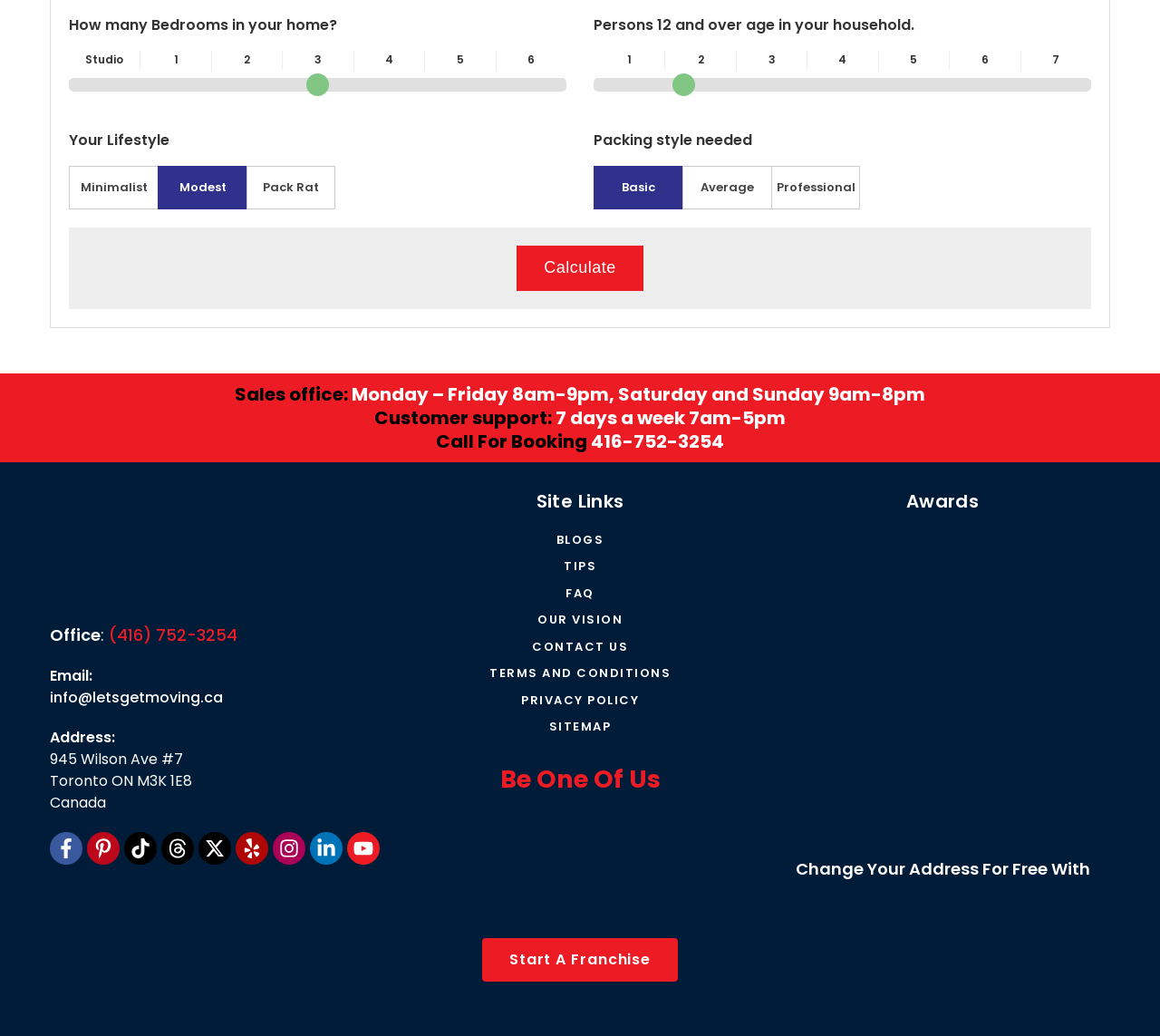Can you find the bounding box coordinates of the area I should click to execute the following instruction: "Click the Calculate button"?

[0.445, 0.237, 0.555, 0.281]